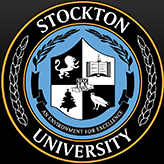Generate a complete and detailed caption for the image.

The image showcases the official seal of Stockton University, prominently featuring a circular design that embodies the institution's commitment to excellence in education. Central to the seal are various heraldic elements: a lion, a tree, an open book, and a raven, each symbolizing strength, knowledge, growth, and inquiry. Surrounding these symbols is a blue outer ring with gold accents that read "STOCKTON" at the top and "UNIVERSITY" at the bottom, reinforcing the university's identity. The inscription "AN ENVIRONMENT FOR EXCELLENCE" further reflects the institution's mission to foster academic and personal growth. This emblem is a testament to Stockton University's dedication to providing a comprehensive and enriching educational experience.